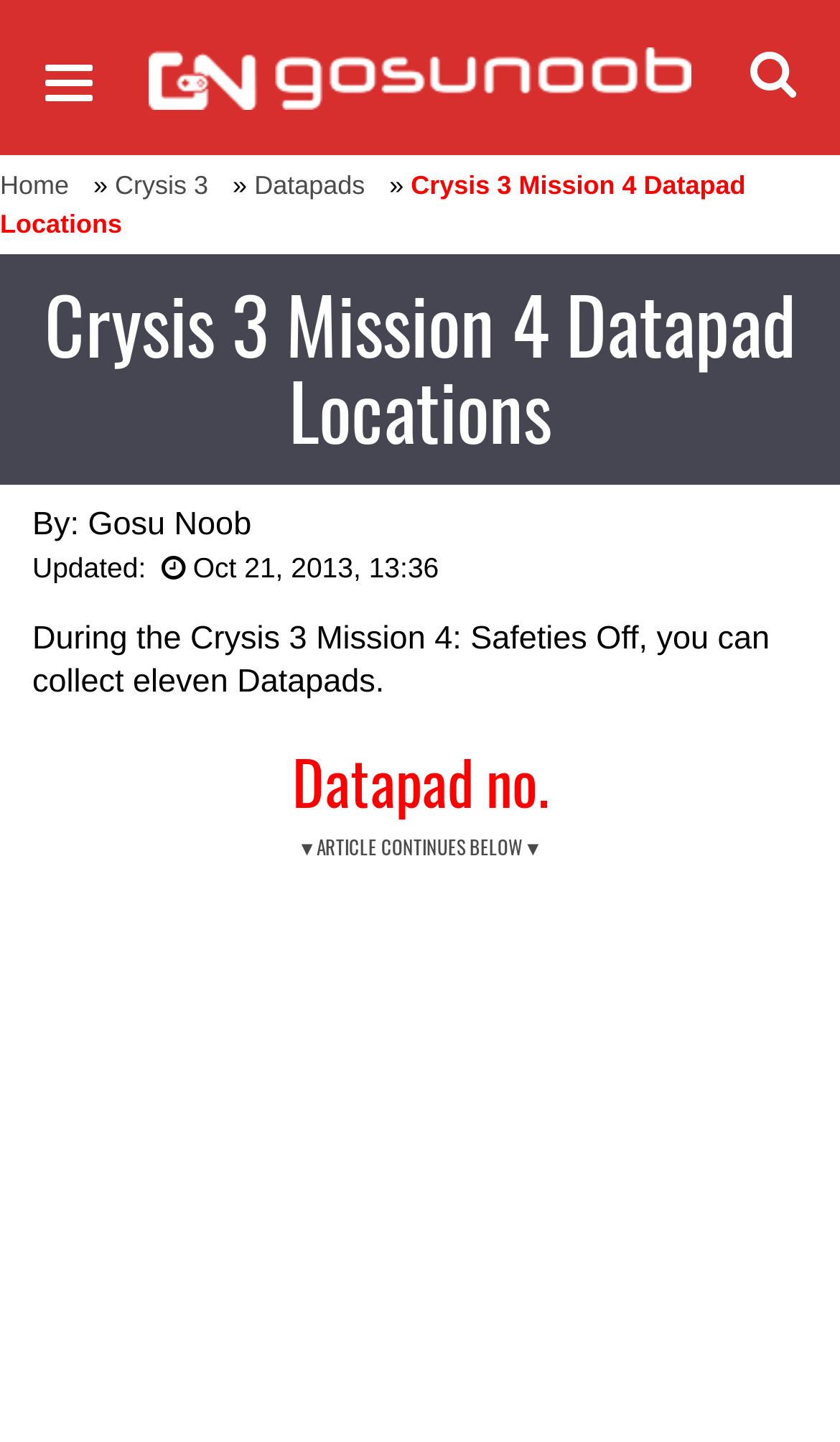Determine the bounding box coordinates of the UI element described below. Use the format (top-left x, top-left y, bottom-right x, bottom-right y) with floating point numbers between 0 and 1: Datapads

[0.303, 0.118, 0.455, 0.139]